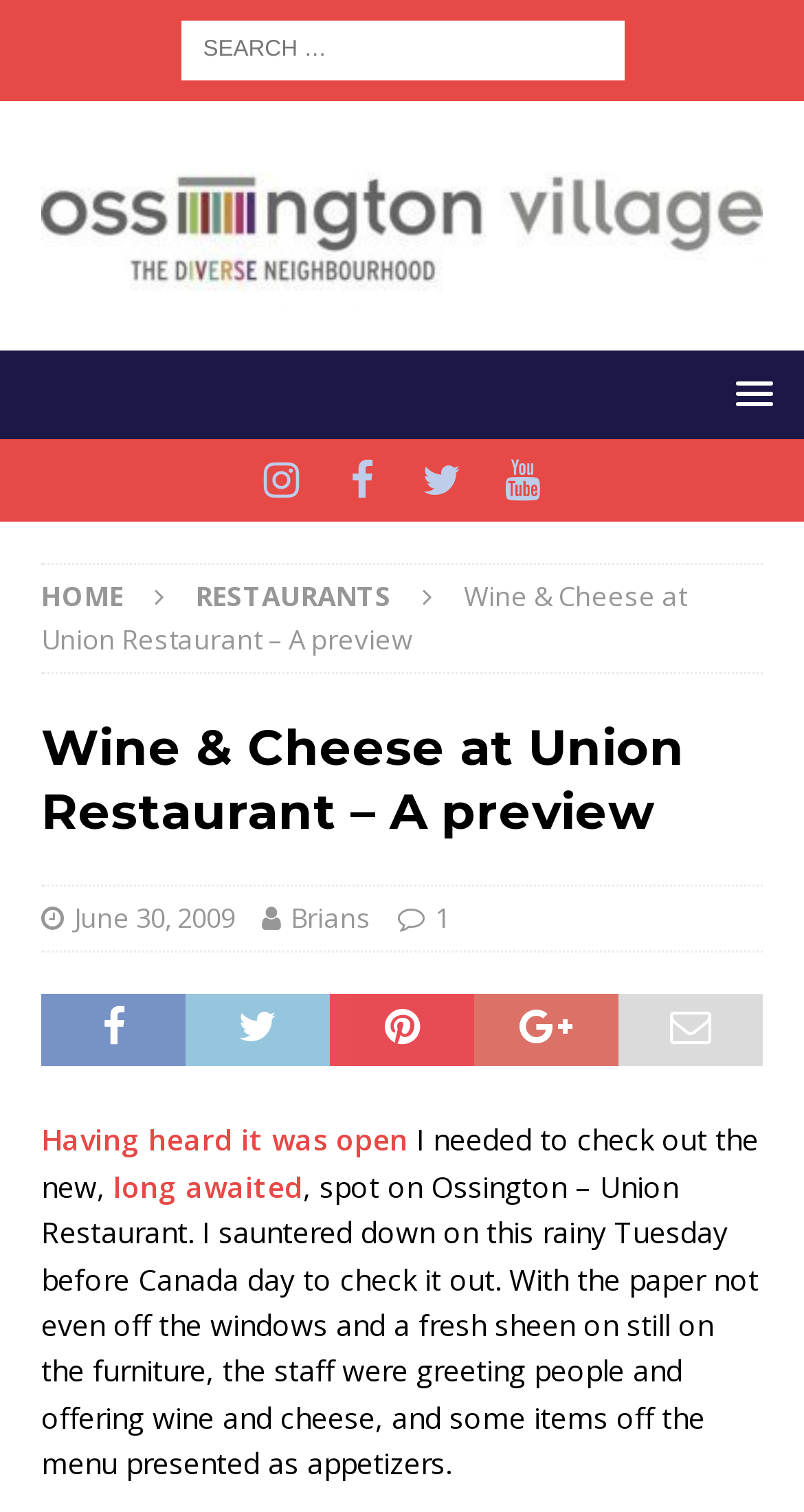Using the element description: "long awaited", determine the bounding box coordinates for the specified UI element. The coordinates should be four float numbers between 0 and 1, [left, top, right, bottom].

[0.131, 0.771, 0.377, 0.797]